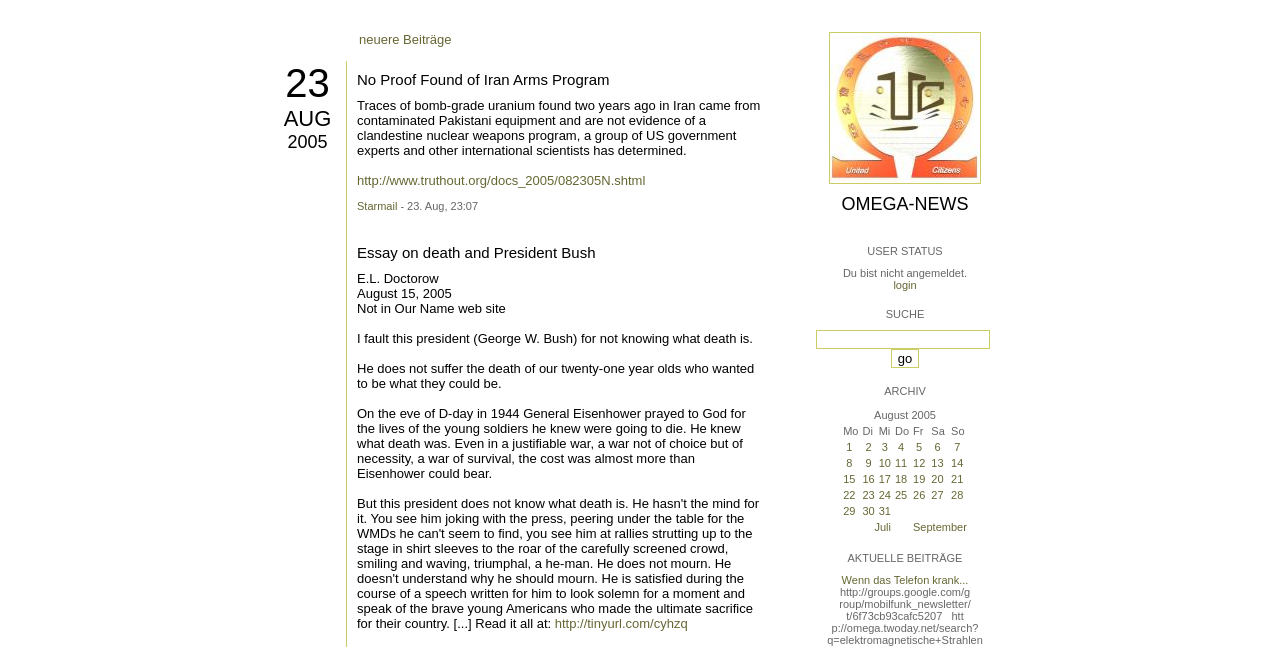With reference to the image, please provide a detailed answer to the following question: What are the archives of this webpage organized by?

I found that the archives are organized by dates by looking at the layout table with dates such as 'August 2005' and '1', '2', ..., '14'.